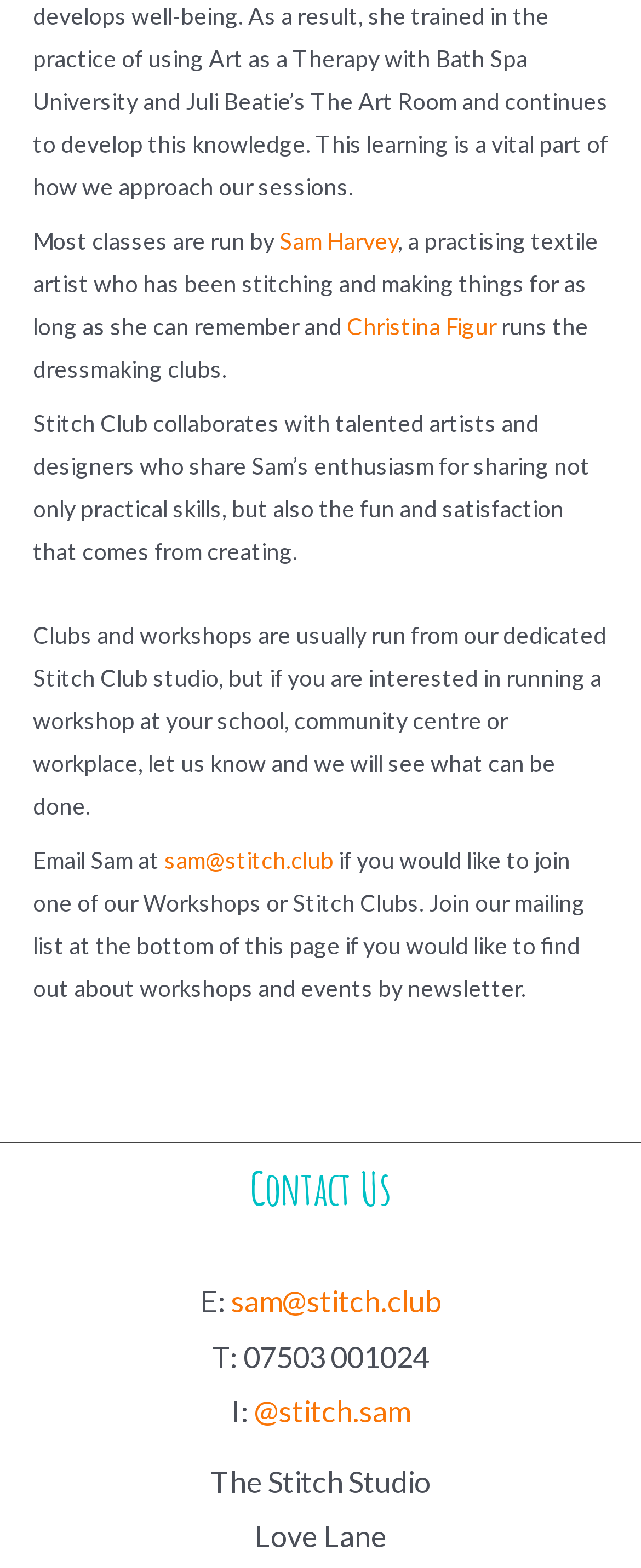Find the bounding box coordinates for the UI element that matches this description: "Pham, Cong S.".

None